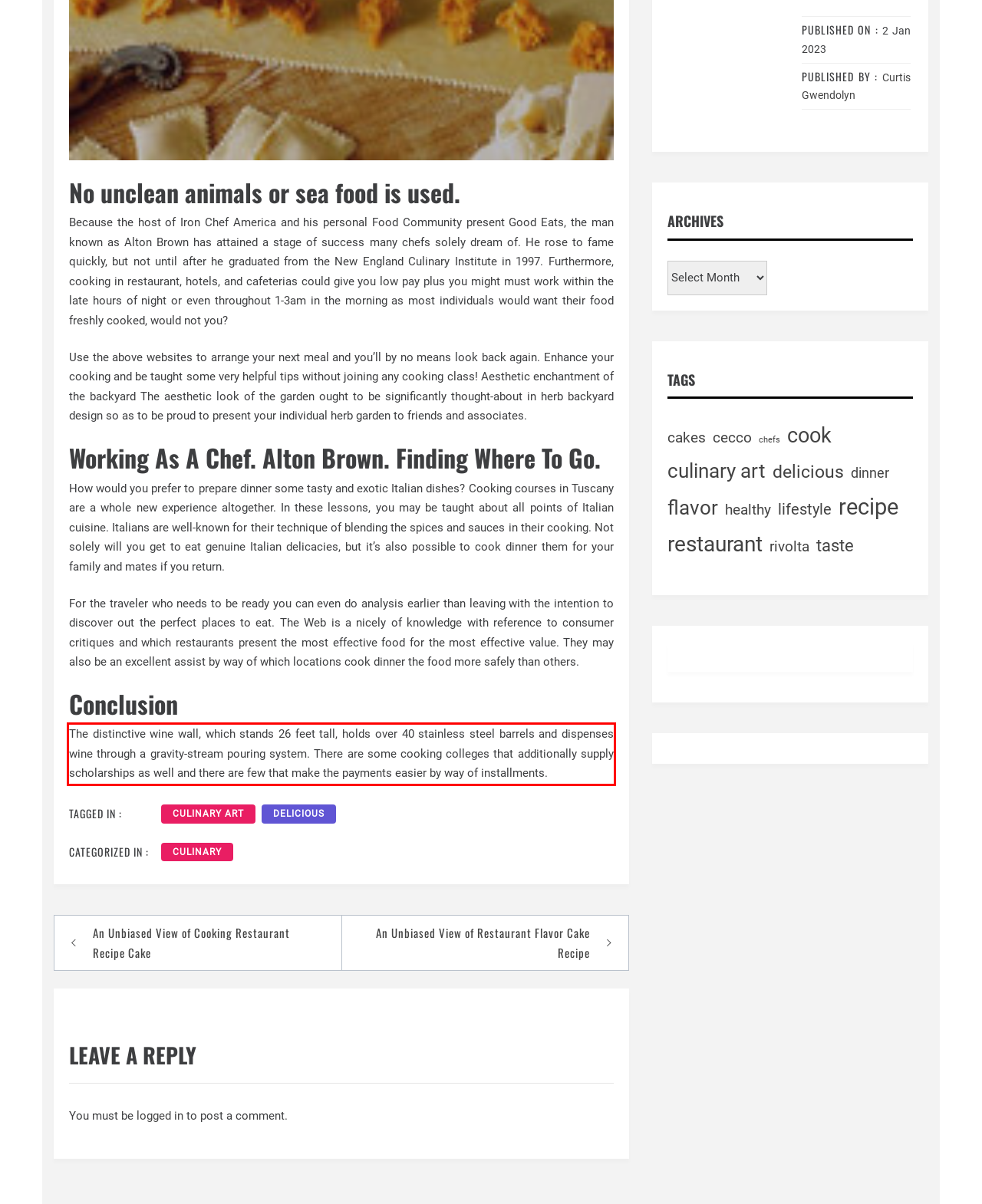With the provided screenshot of a webpage, locate the red bounding box and perform OCR to extract the text content inside it.

The distinctive wine wall, which stands 26 feet tall, holds over 40 stainless steel barrels and dispenses wine through a gravity-stream pouring system. There are some cooking colleges that additionally supply scholarships as well and there are few that make the payments easier by way of installments.